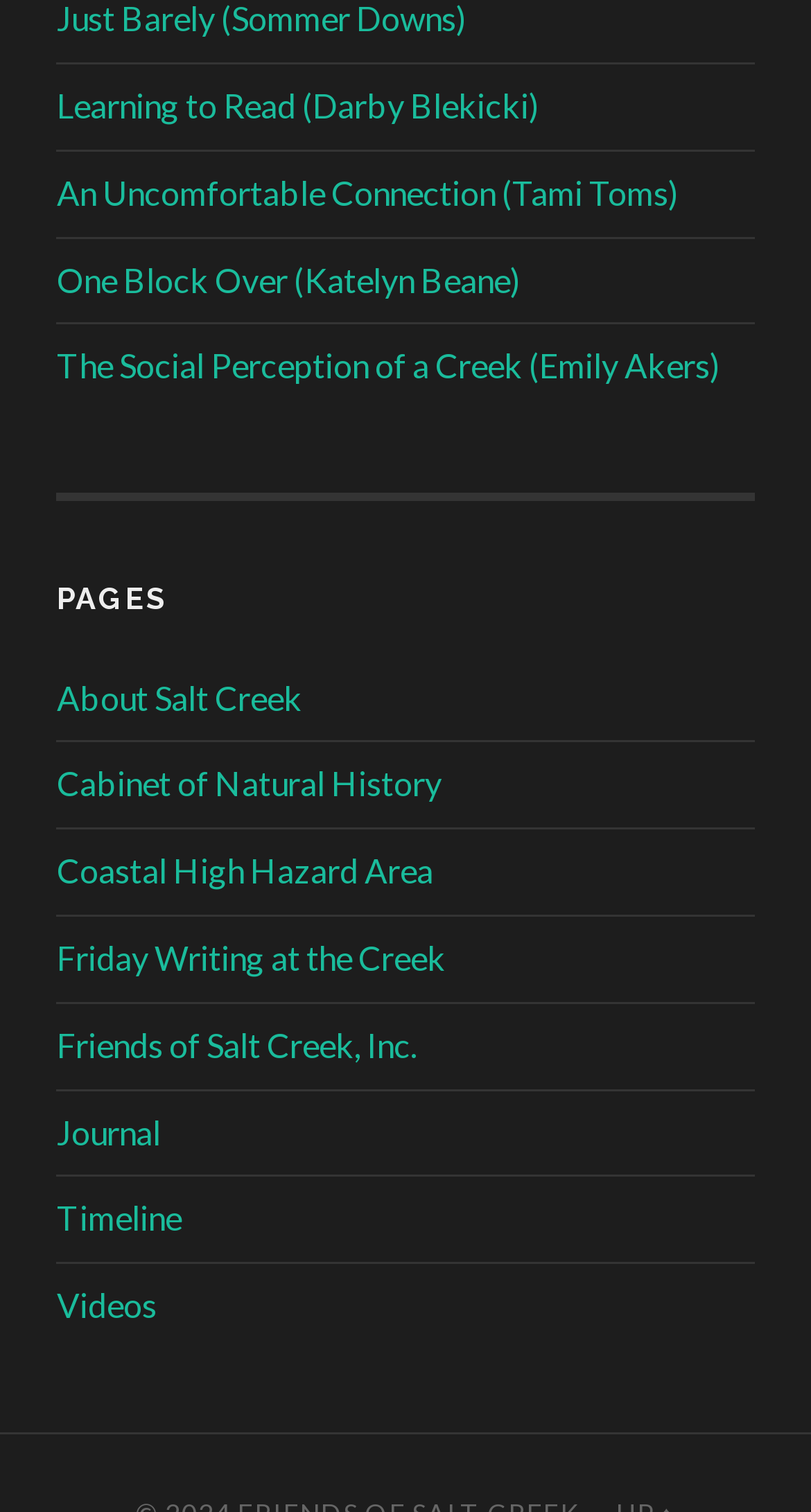Please determine the bounding box coordinates of the element to click in order to execute the following instruction: "explore the Journal". The coordinates should be four float numbers between 0 and 1, specified as [left, top, right, bottom].

[0.07, 0.735, 0.198, 0.761]